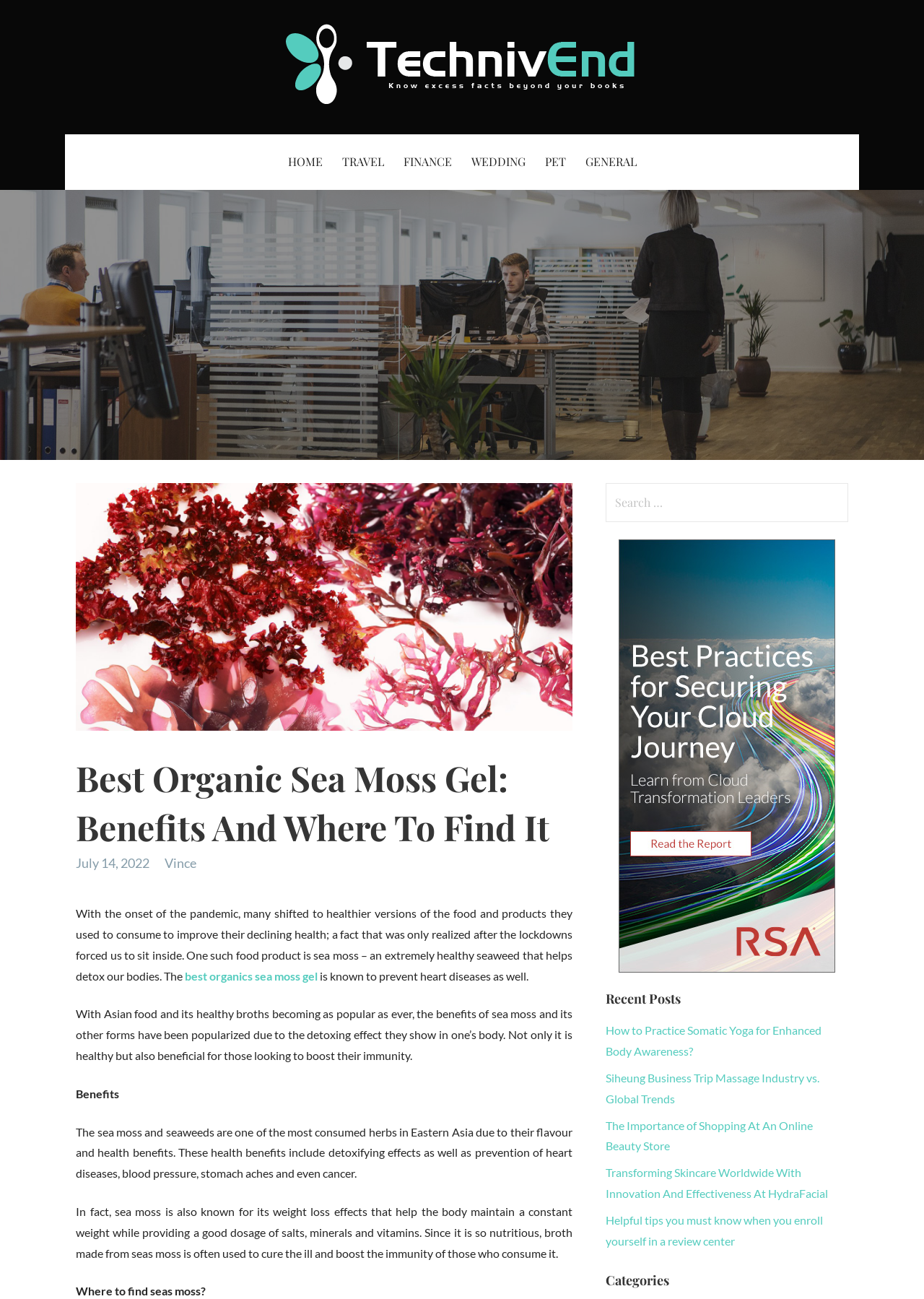What is the purpose of sea moss?
Answer the question with just one word or phrase using the image.

Detox and health benefits